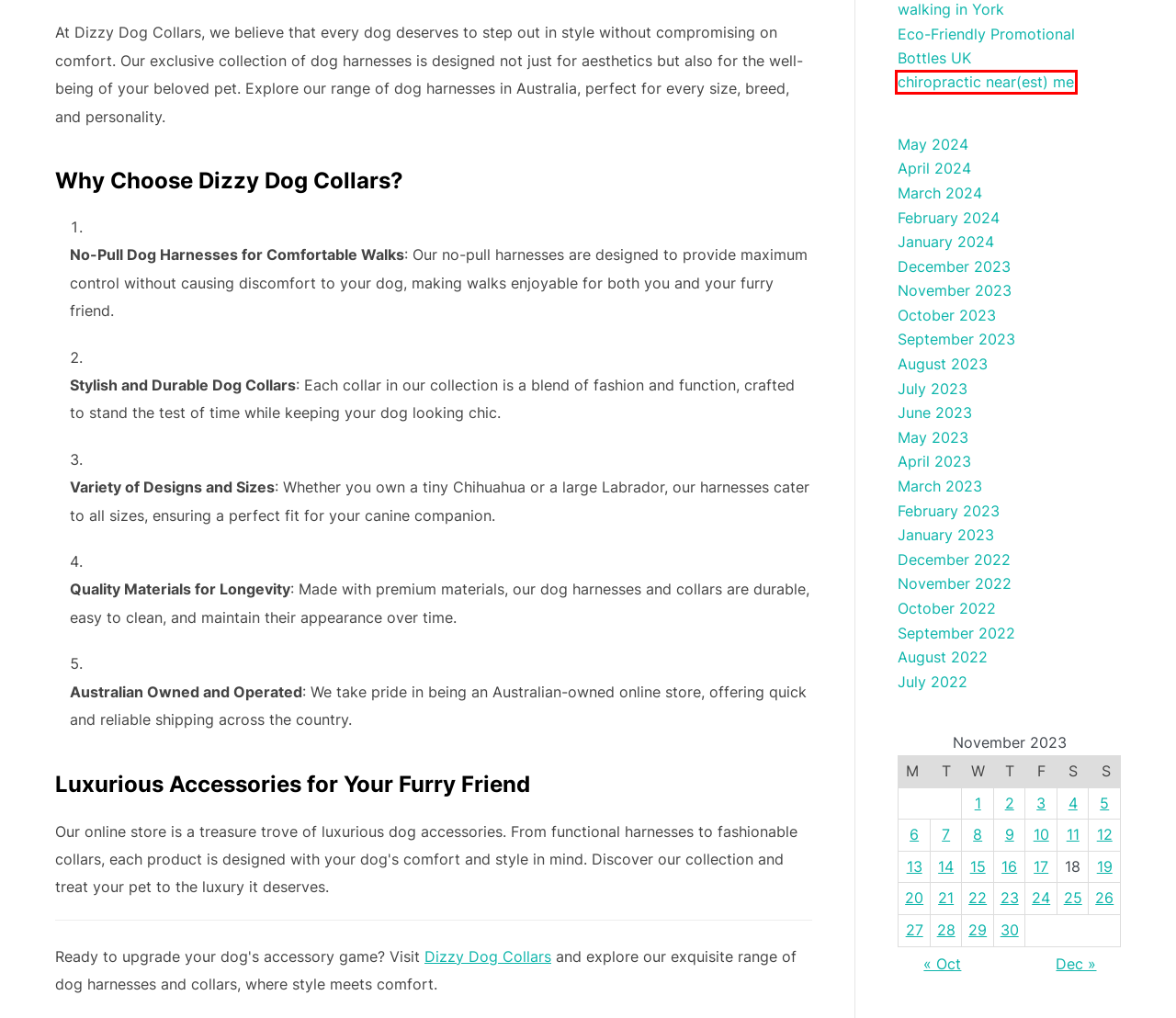Examine the screenshot of the webpage, noting the red bounding box around a UI element. Pick the webpage description that best matches the new page after the element in the red bounding box is clicked. Here are the candidates:
A. February 2024 – Banner Ad Confidential
B. March 2024 – Banner Ad Confidential
C. October 2022 – Banner Ad Confidential
D. December 2022 – Banner Ad Confidential
E. April 2023 – Banner Ad Confidential
F. August 2022 – Banner Ad Confidential
G. chiropractic near(est) me – Banner Ad Confidential
H. May 2023 – Banner Ad Confidential

G